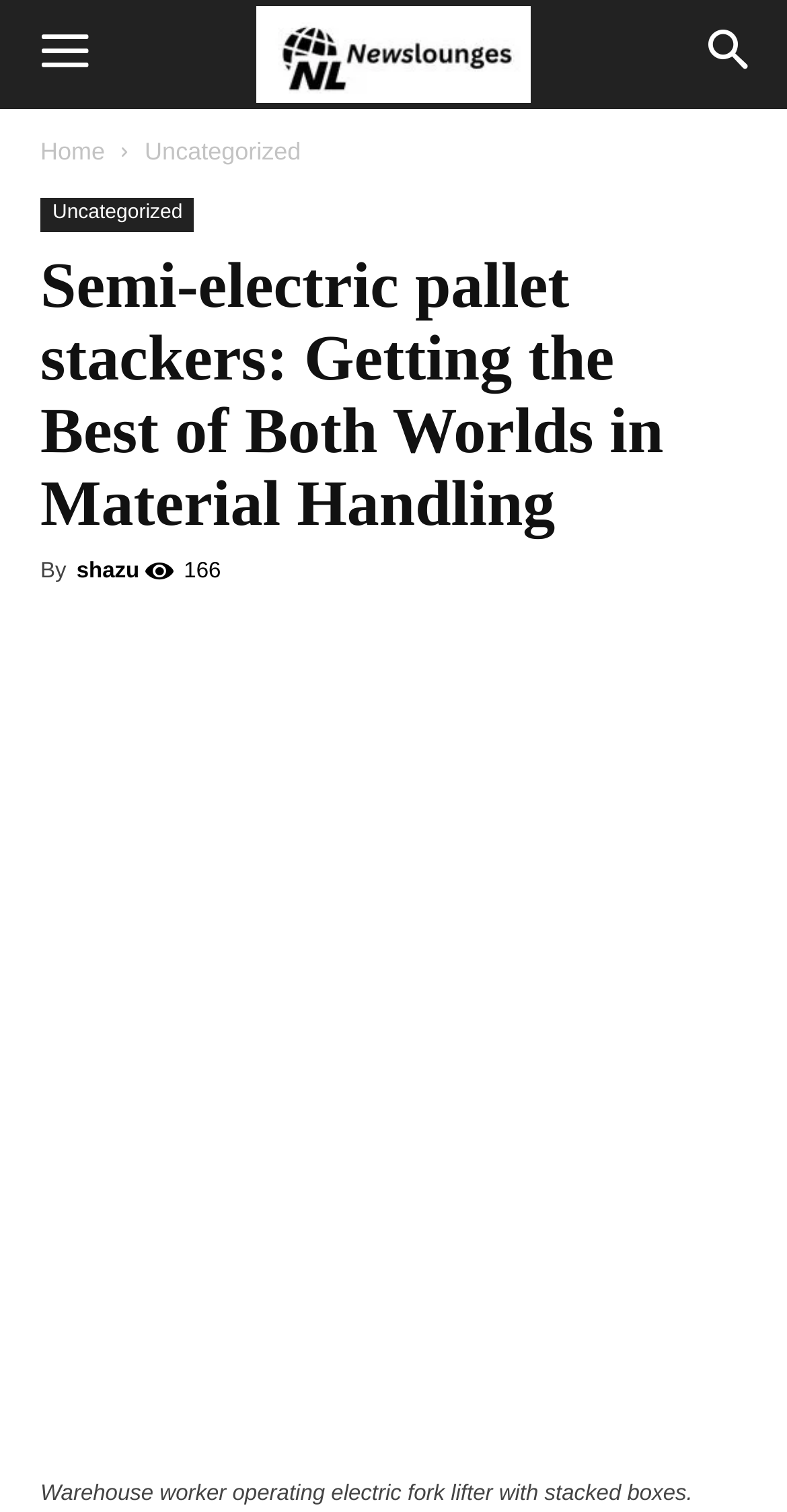Please determine the bounding box coordinates of the element's region to click in order to carry out the following instruction: "View the article about semi-electric pallet stackers". The coordinates should be four float numbers between 0 and 1, i.e., [left, top, right, bottom].

[0.051, 0.502, 0.949, 0.969]